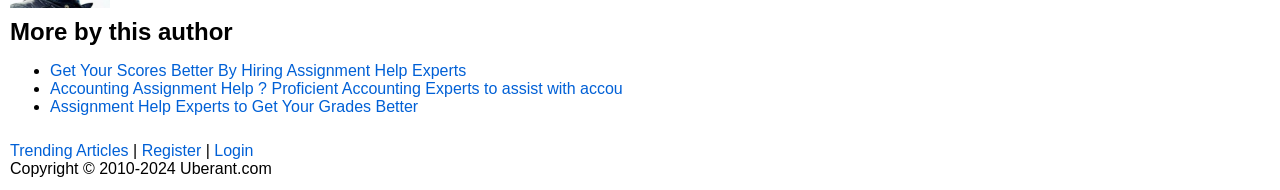Using the format (top-left x, top-left y, bottom-right x, bottom-right y), provide the bounding box coordinates for the described UI element. All values should be floating point numbers between 0 and 1: Trending Articles

[0.008, 0.747, 0.1, 0.837]